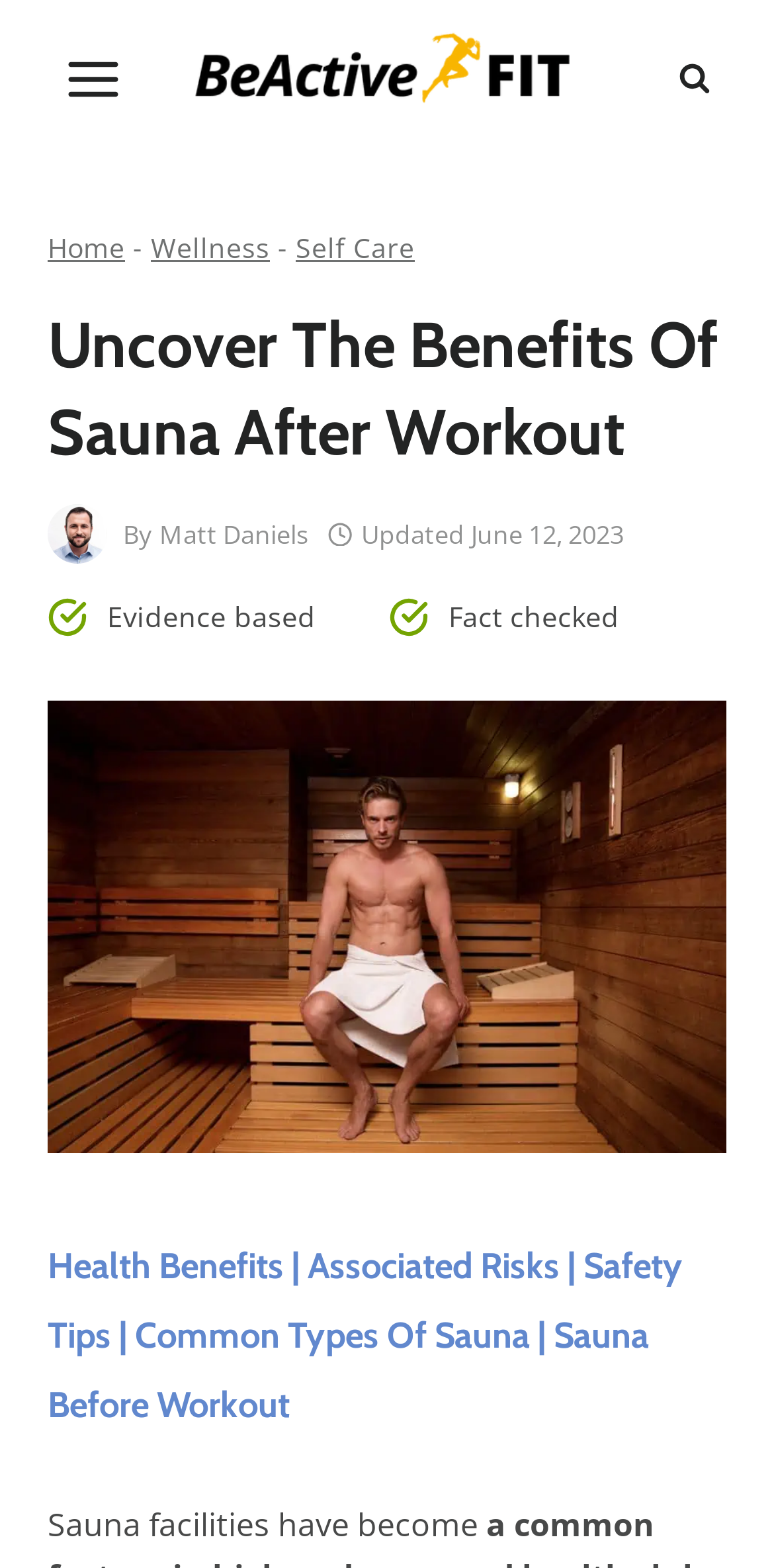Using the webpage screenshot, find the UI element described by Sauna Before Workout. Provide the bounding box coordinates in the format (top-left x, top-left y, bottom-right x, bottom-right y), ensuring all values are floating point numbers between 0 and 1.

[0.062, 0.838, 0.838, 0.91]